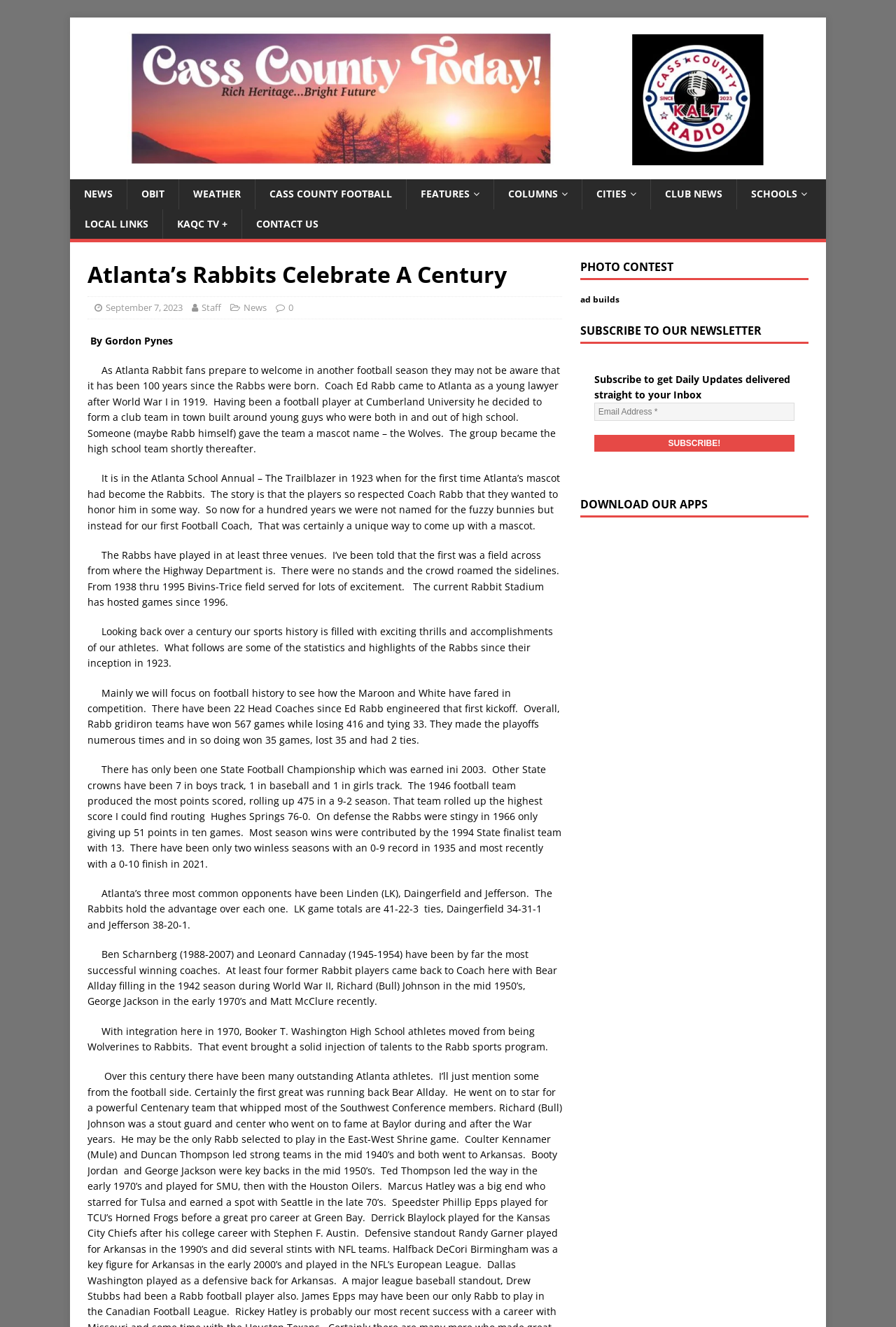Identify the coordinates of the bounding box for the element that must be clicked to accomplish the instruction: "Subscribe to the newsletter".

[0.663, 0.465, 0.887, 0.478]